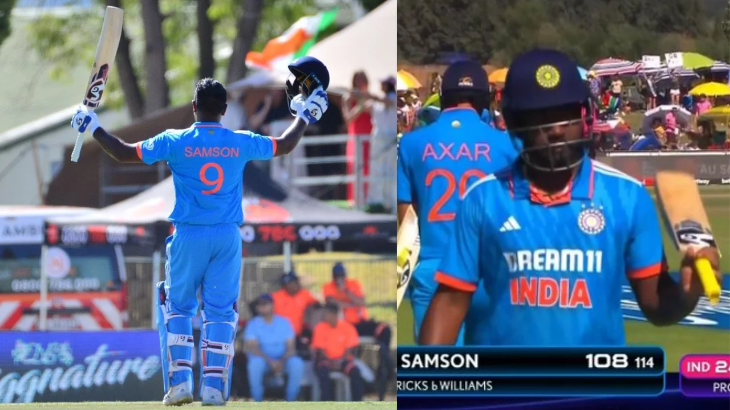Elaborate on the elements present in the image.

The image captures a significant moment in cricket, showcasing Sanju Samson celebrating after hitting his first One Day International (ODI) century. In the left half, Samson, dressed in an eye-catching blue jersey with the number 9 on the back, stands with his arms raised in triumph, a bat in one hand and his helmet in the other. The background features a lively crowd, with spectators visibly engaged in the match. On the right side, a close-up shot displays Samson walking off the field, with his score illuminated on the screen, indicating he scored 108 runs off 114 balls. This duality of celebration and context emphasizes the impact of his performance in setting a strong total for his team, reflecting his pivotal role in the match.